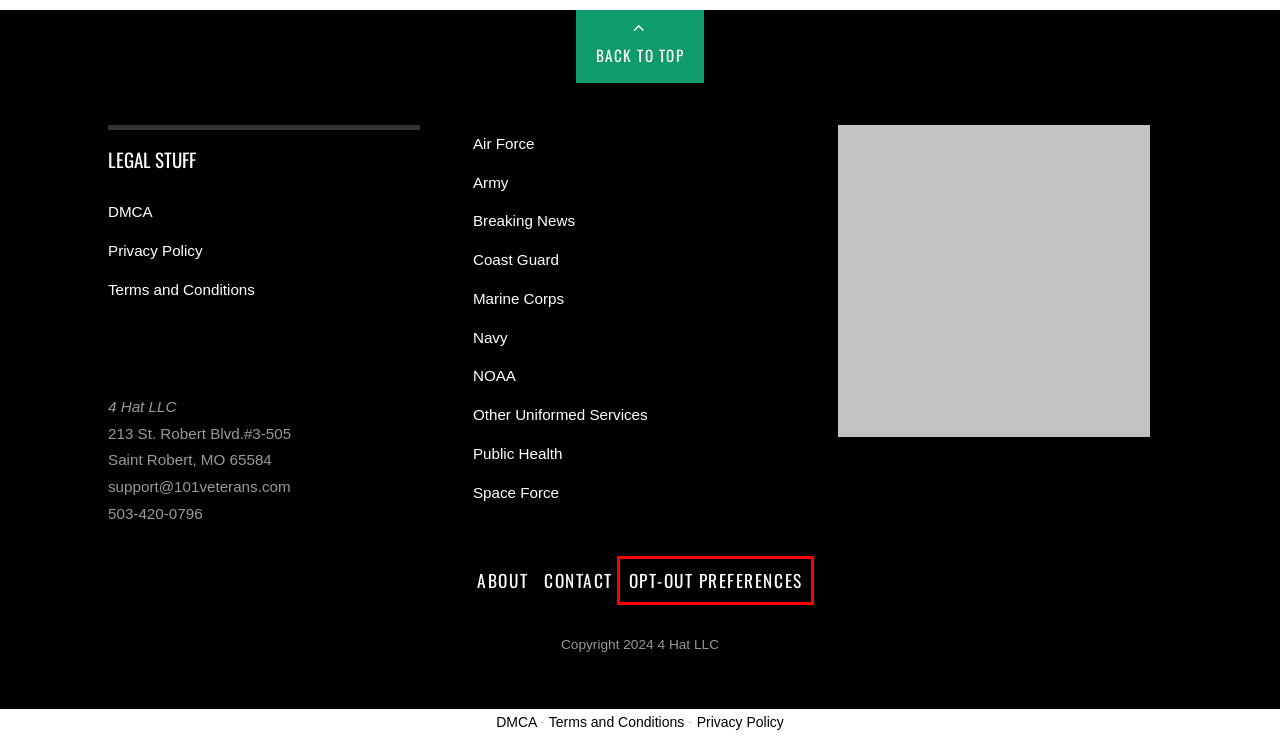You are provided a screenshot of a webpage featuring a red bounding box around a UI element. Choose the webpage description that most accurately represents the new webpage after clicking the element within the red bounding box. Here are the candidates:
A. DVIDS - Digital Portfolio
B. Air Force - 101 Veterans
C. DVIDS - Images - Nimitz Conducts Flight Operations [Image 32 of 32] - 101 Veterans
D. Coast Guard - 101 Veterans
E. About - 101 Veterans
F. Opt-out preferences - 101 Veterans
G. Contact - 101 Veterans
H. DMCA - 101 Veterans

F